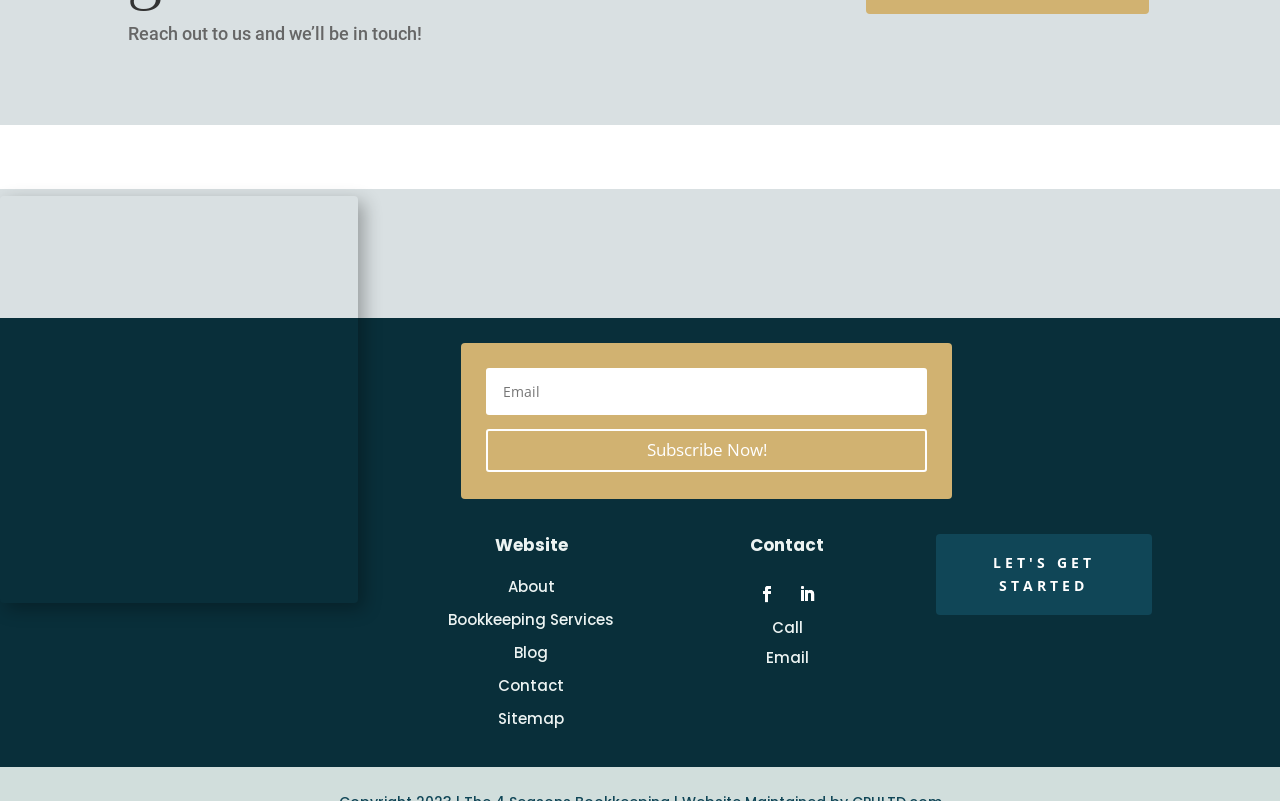What are the navigation options on the webpage?
Identify the answer in the screenshot and reply with a single word or phrase.

About, Bookkeeping Services, Blog, Contact, Sitemap